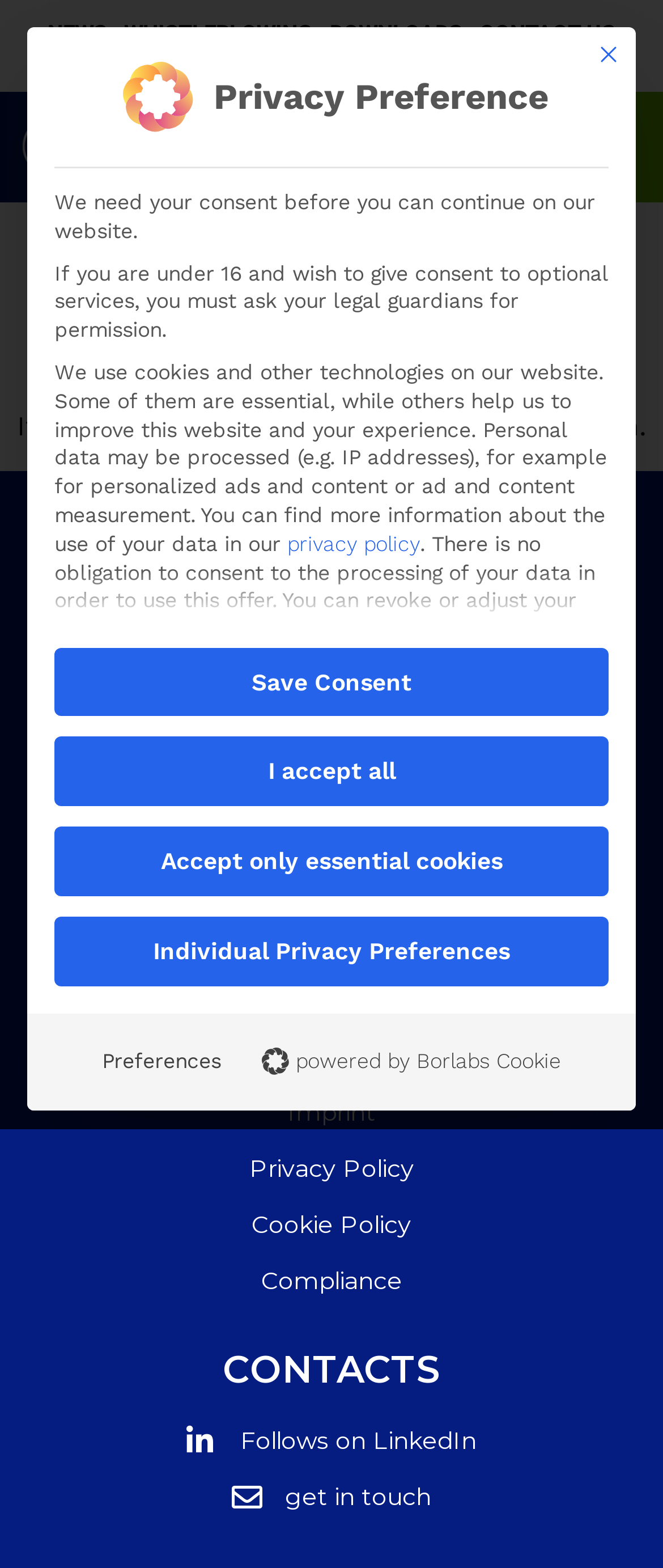How many links are hidden?
From the screenshot, supply a one-word or short-phrase answer.

9